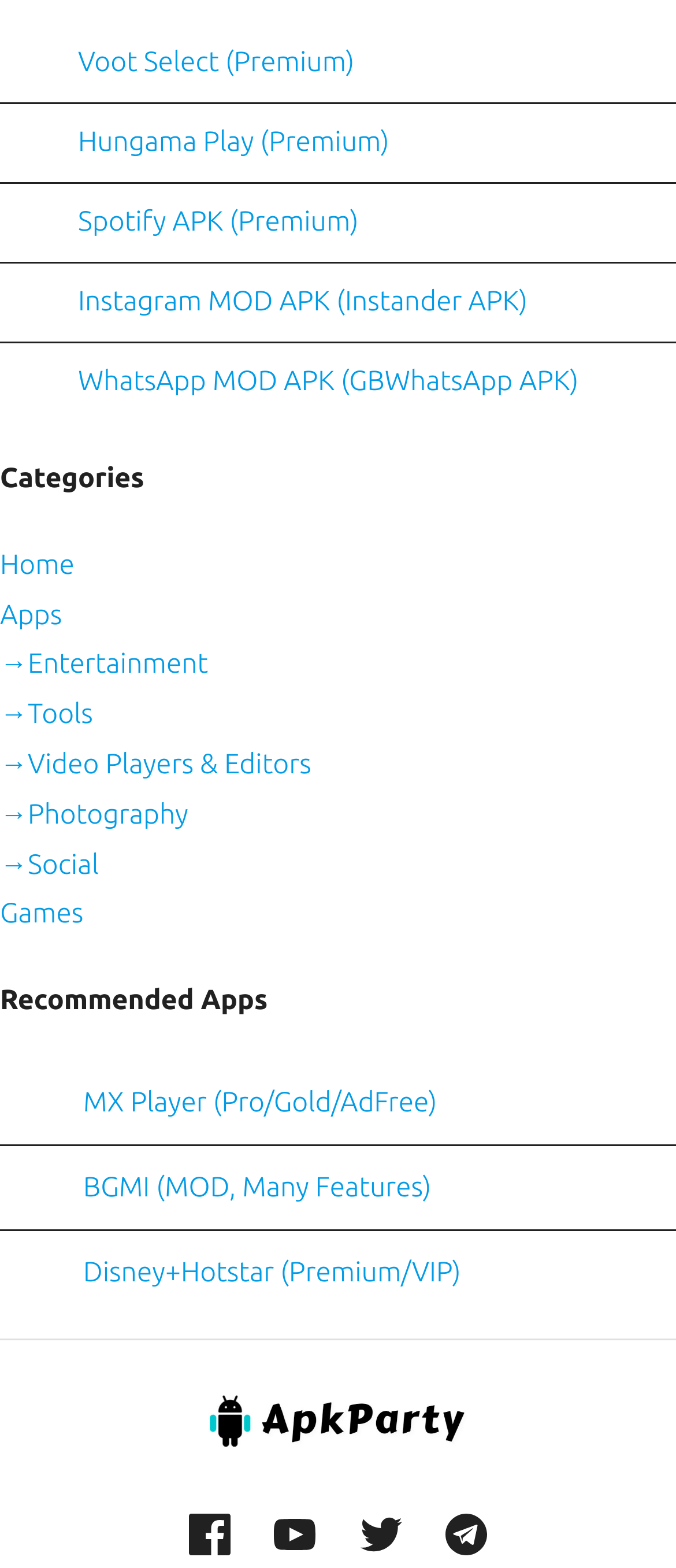Please specify the bounding box coordinates of the element that should be clicked to execute the given instruction: 'Browse Entertainment apps'. Ensure the coordinates are four float numbers between 0 and 1, expressed as [left, top, right, bottom].

[0.0, 0.414, 0.308, 0.434]